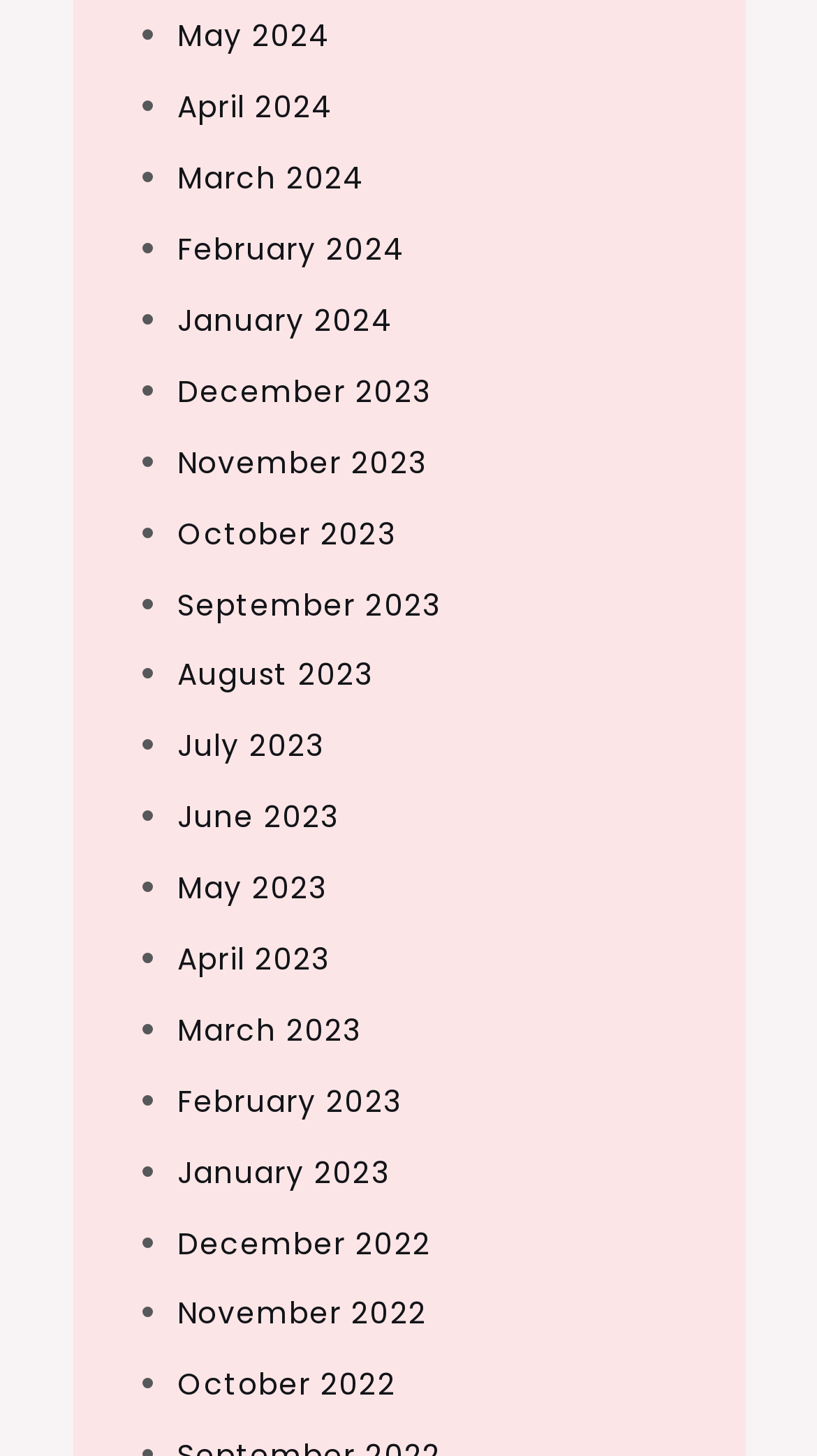Provide your answer to the question using just one word or phrase: What is the next month after April 2024?

May 2024